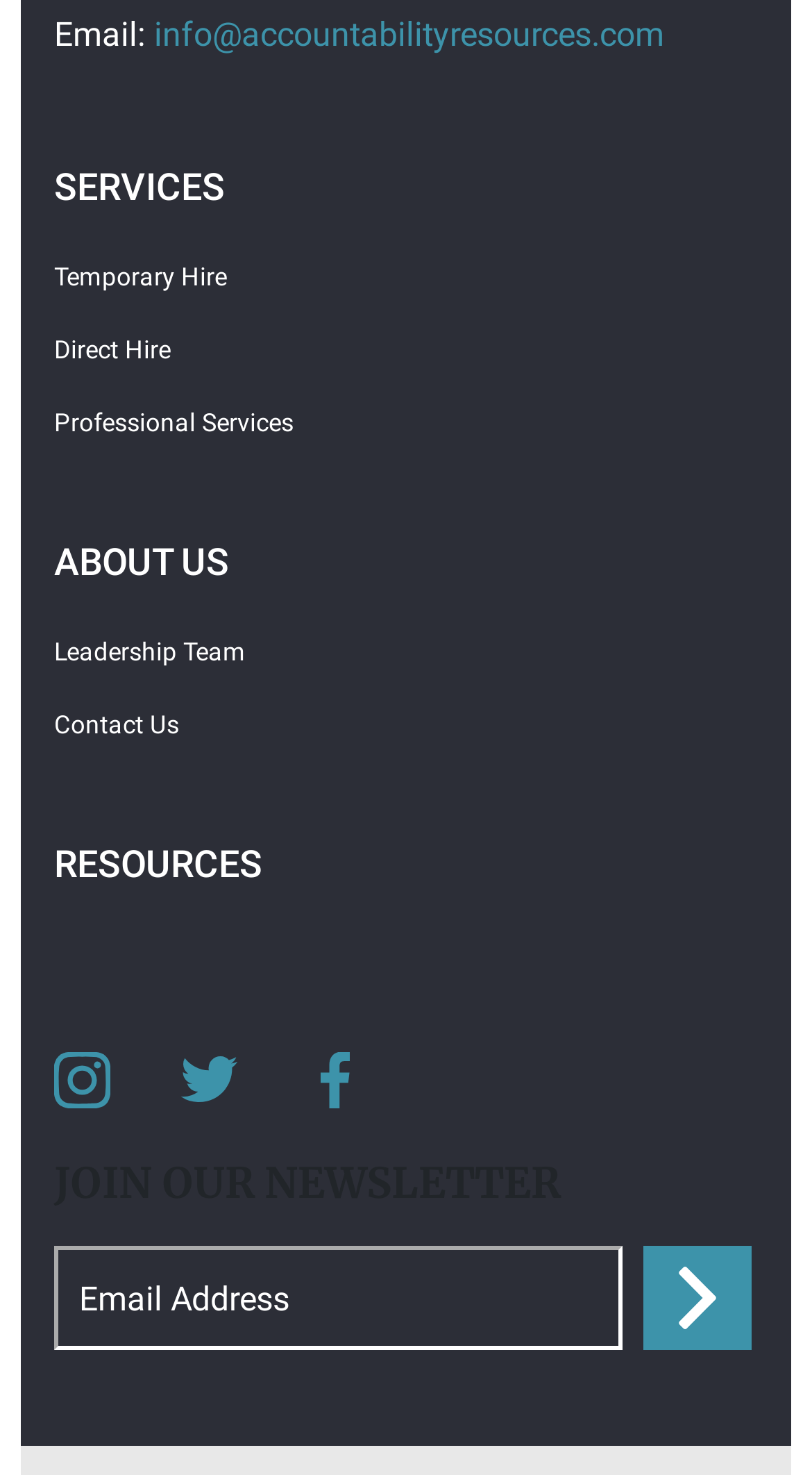Determine the bounding box coordinates of the region that needs to be clicked to achieve the task: "Enter email address".

[0.067, 0.845, 0.767, 0.915]